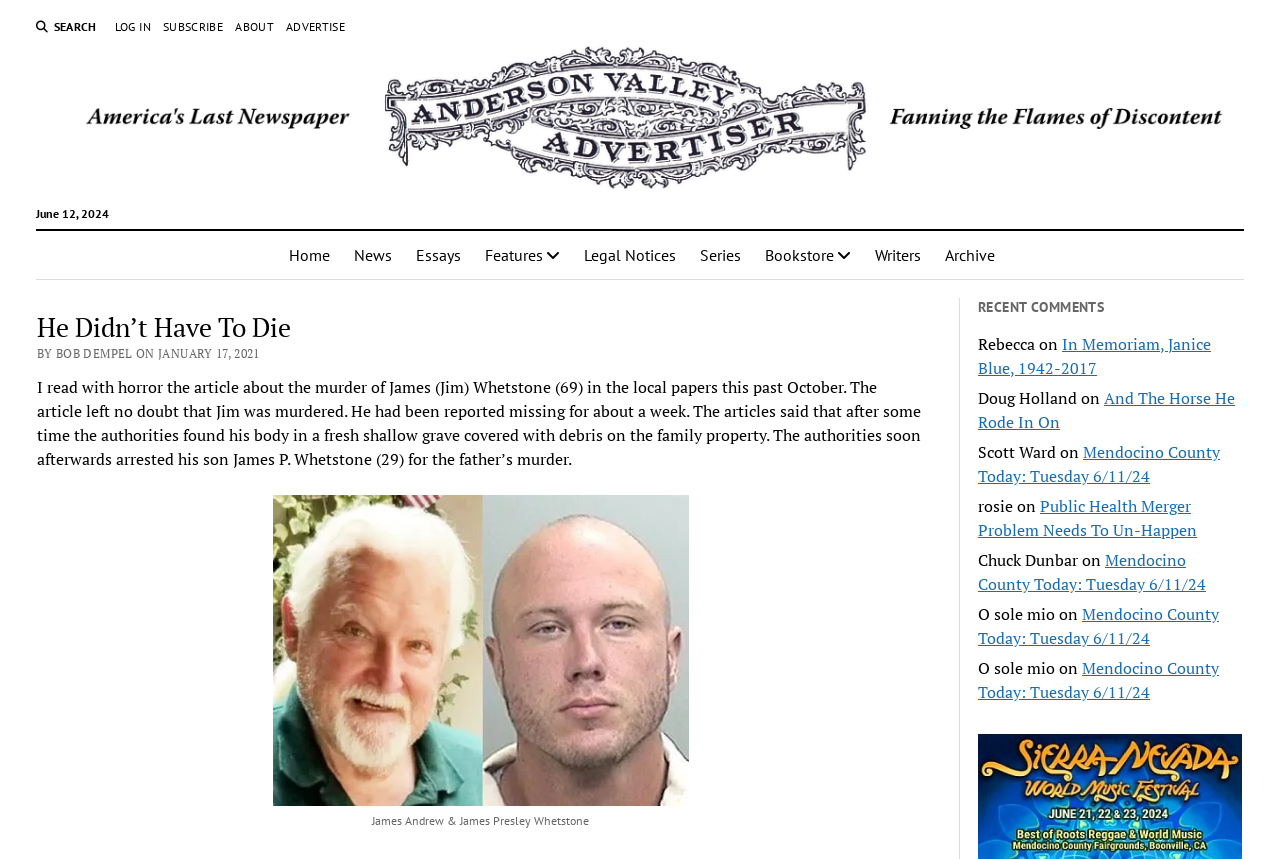What is the name of the person who wrote the article?
Use the image to give a comprehensive and detailed response to the question.

I found the name of the author by looking at the text 'BY BOB DEMPEL ON JANUARY 17, 2021' which is located below the main heading 'He Didn’t Have To Die'.